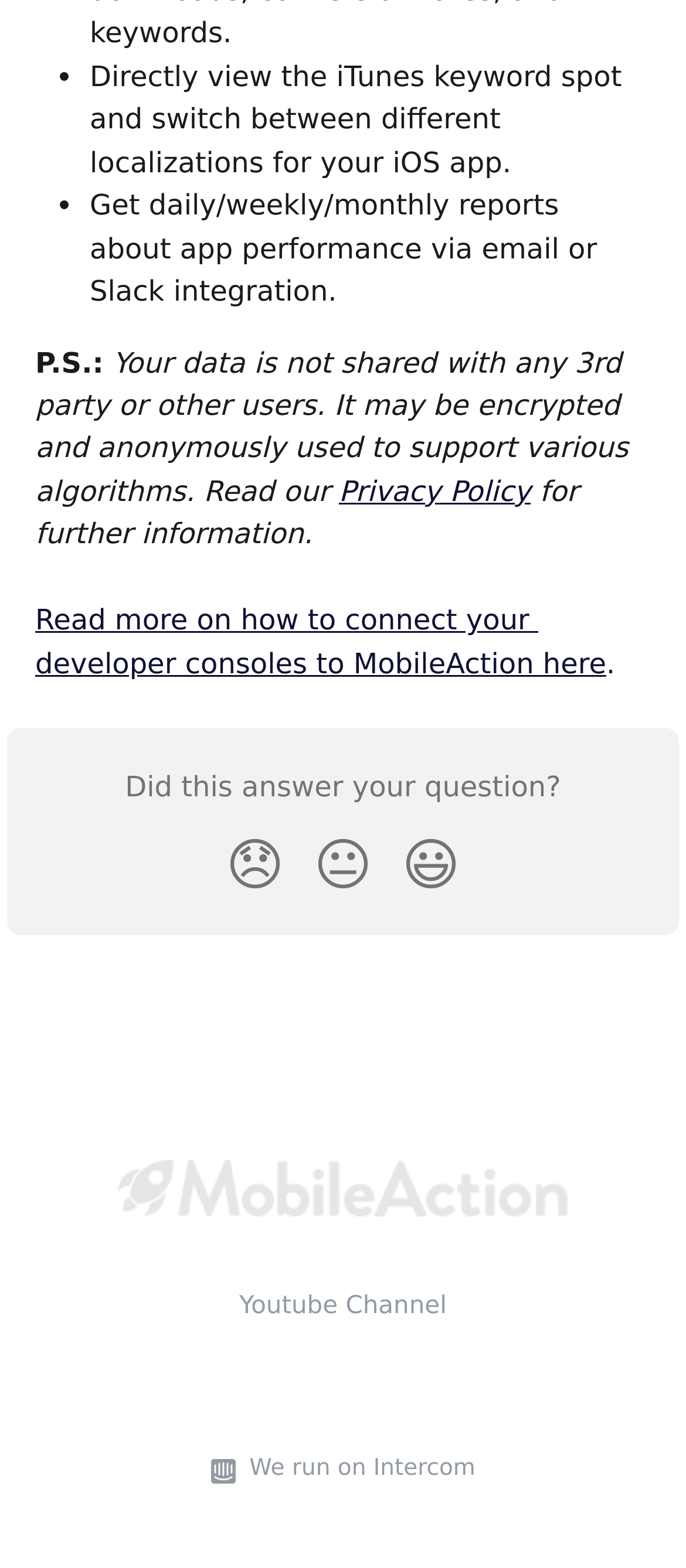How can app performance reports be received?
Using the details shown in the screenshot, provide a comprehensive answer to the question.

The webpage mentions that daily, weekly, or monthly reports about app performance can be received via email or Slack integration, indicating that users can choose to receive these reports through one of these two methods.